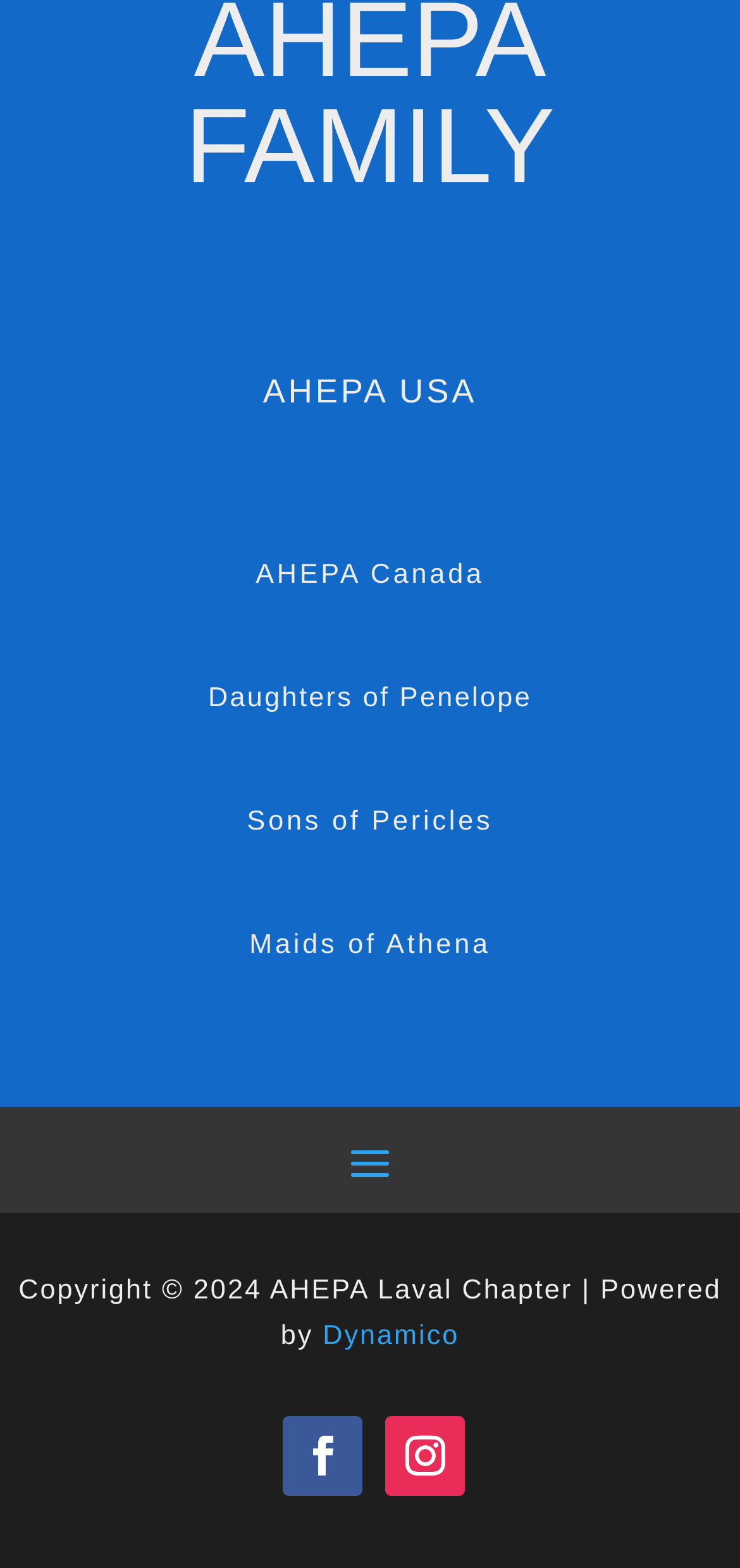What is the name of the organization?
Using the information from the image, provide a comprehensive answer to the question.

The name of the organization can be inferred from the text 'AHEPA USA' and 'AHEPA Canada' which suggests that AHEPA is the main organization with different chapters.